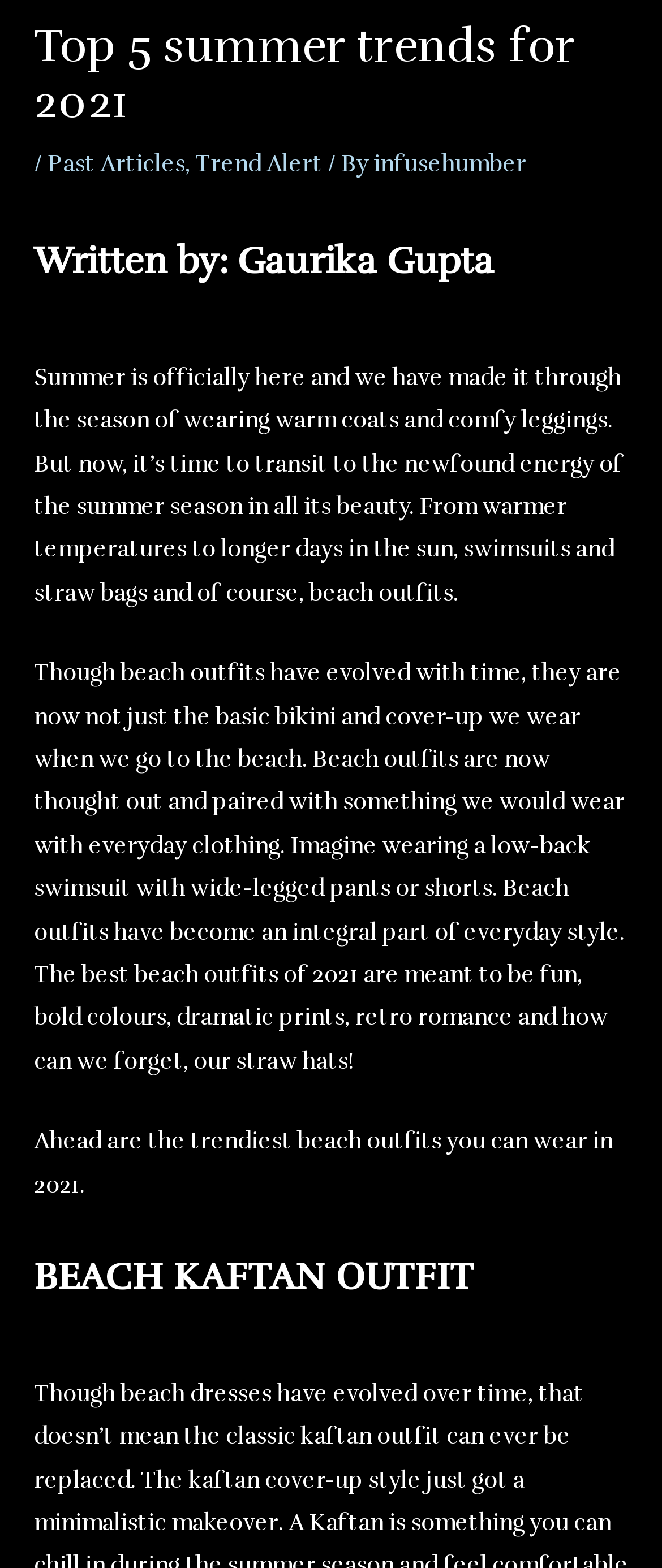Give the bounding box coordinates for the element described by: "Blog".

None